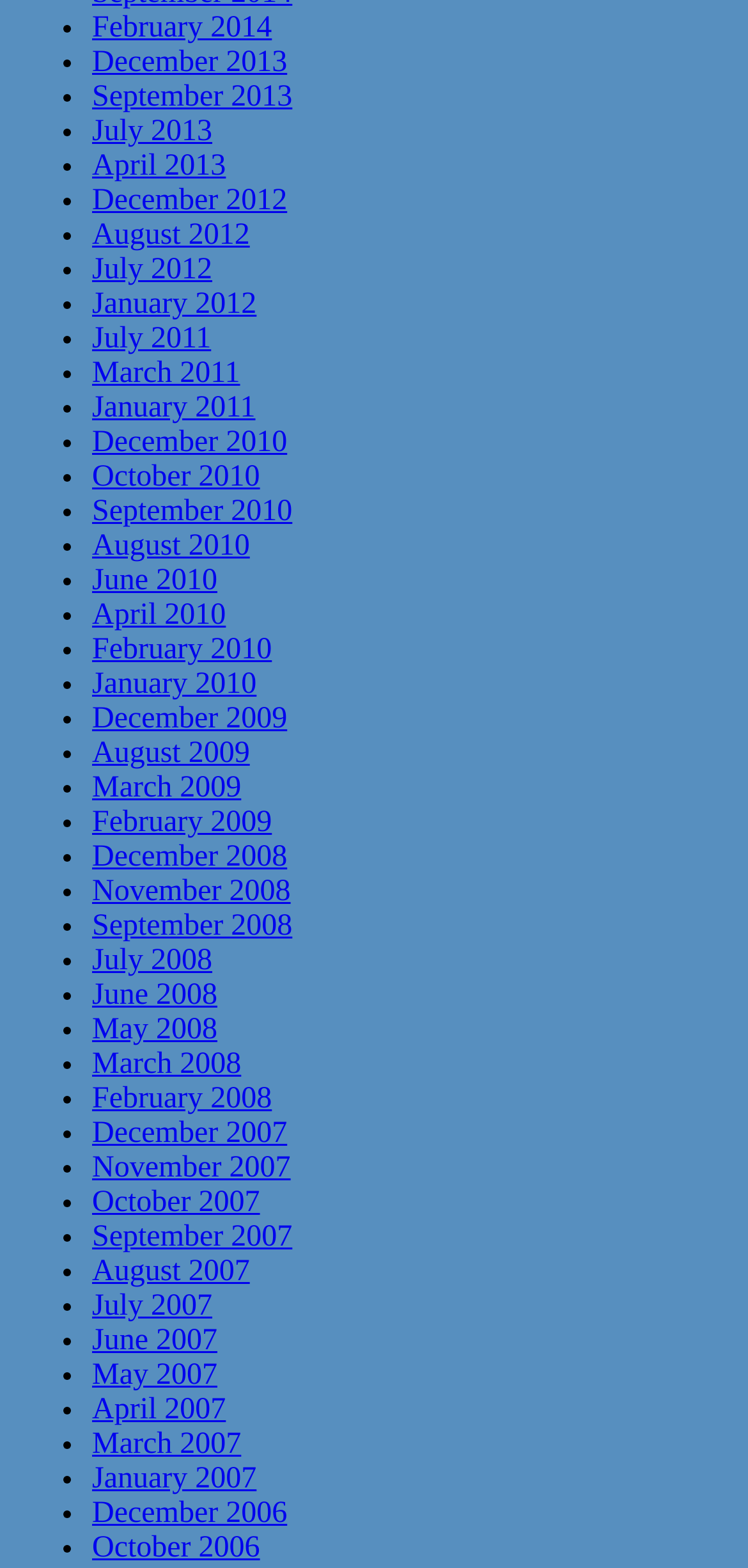How many links are in the list?
By examining the image, provide a one-word or phrase answer.

90